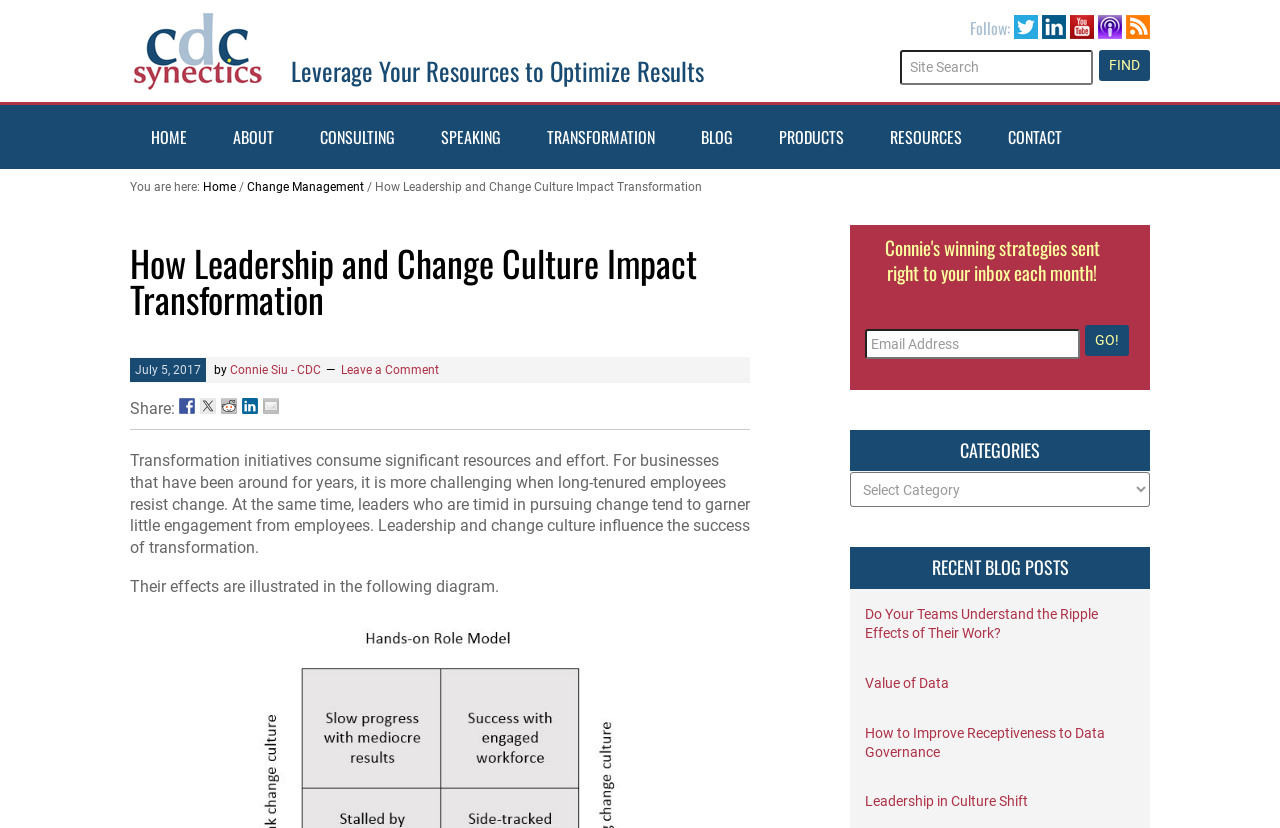Please determine the bounding box coordinates of the area that needs to be clicked to complete this task: 'Click on the GO! button'. The coordinates must be four float numbers between 0 and 1, formatted as [left, top, right, bottom].

[0.848, 0.392, 0.882, 0.43]